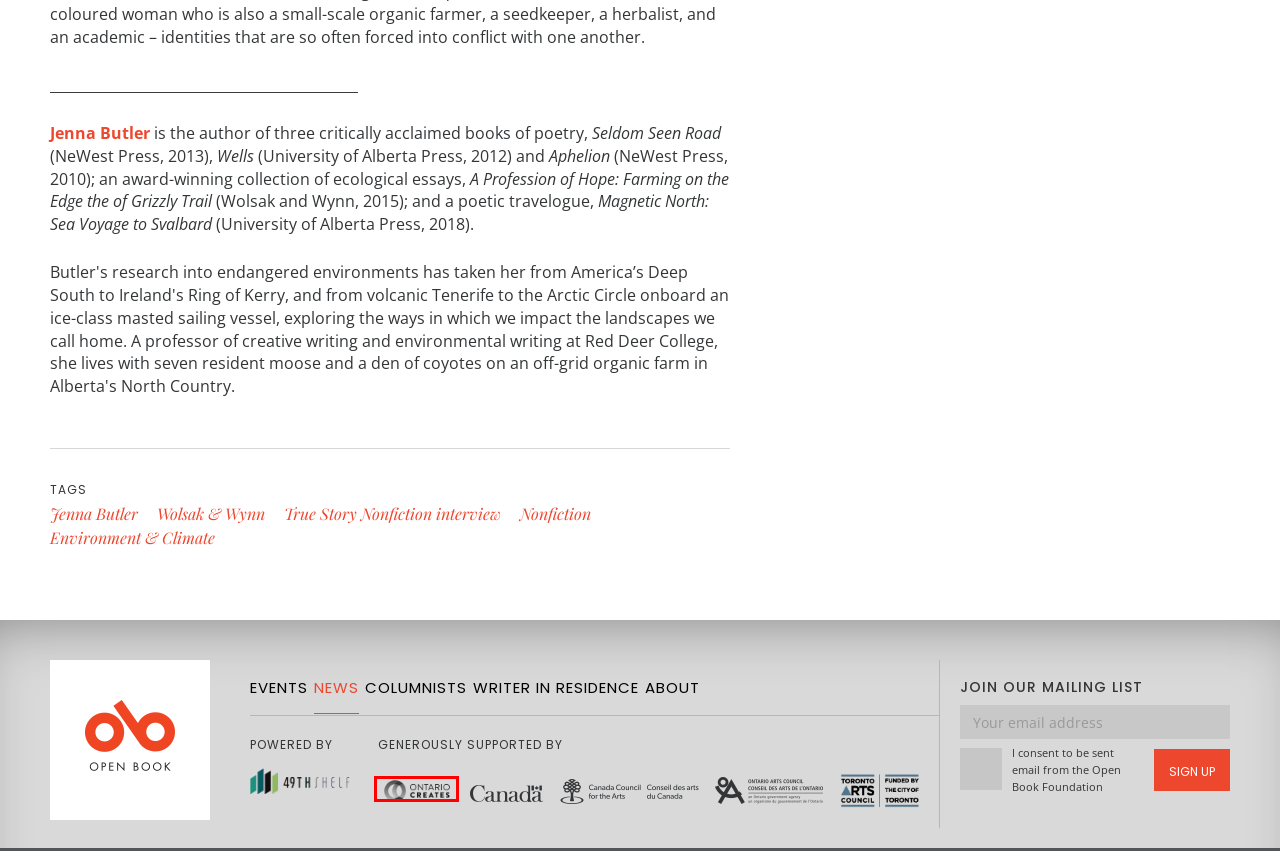Observe the screenshot of a webpage with a red bounding box around an element. Identify the webpage description that best fits the new page after the element inside the bounding box is clicked. The candidates are:
A. Crying Dress – House of Anansi Press
B. Homepage
C. 49thShelf.com: Discover Canadian Books, Book Reviews, Book Lists & more
D. Canada Council for the Arts | Bringing the arts to life
E. Home - Toronto Arts Council
F. Anecdotes by Kathryn Mockler | Book*hug Press
G. Ontario Arts Council - Conseil des arts de l’Ontario - Welcome | Bienvenue
H. Canada.ca

B